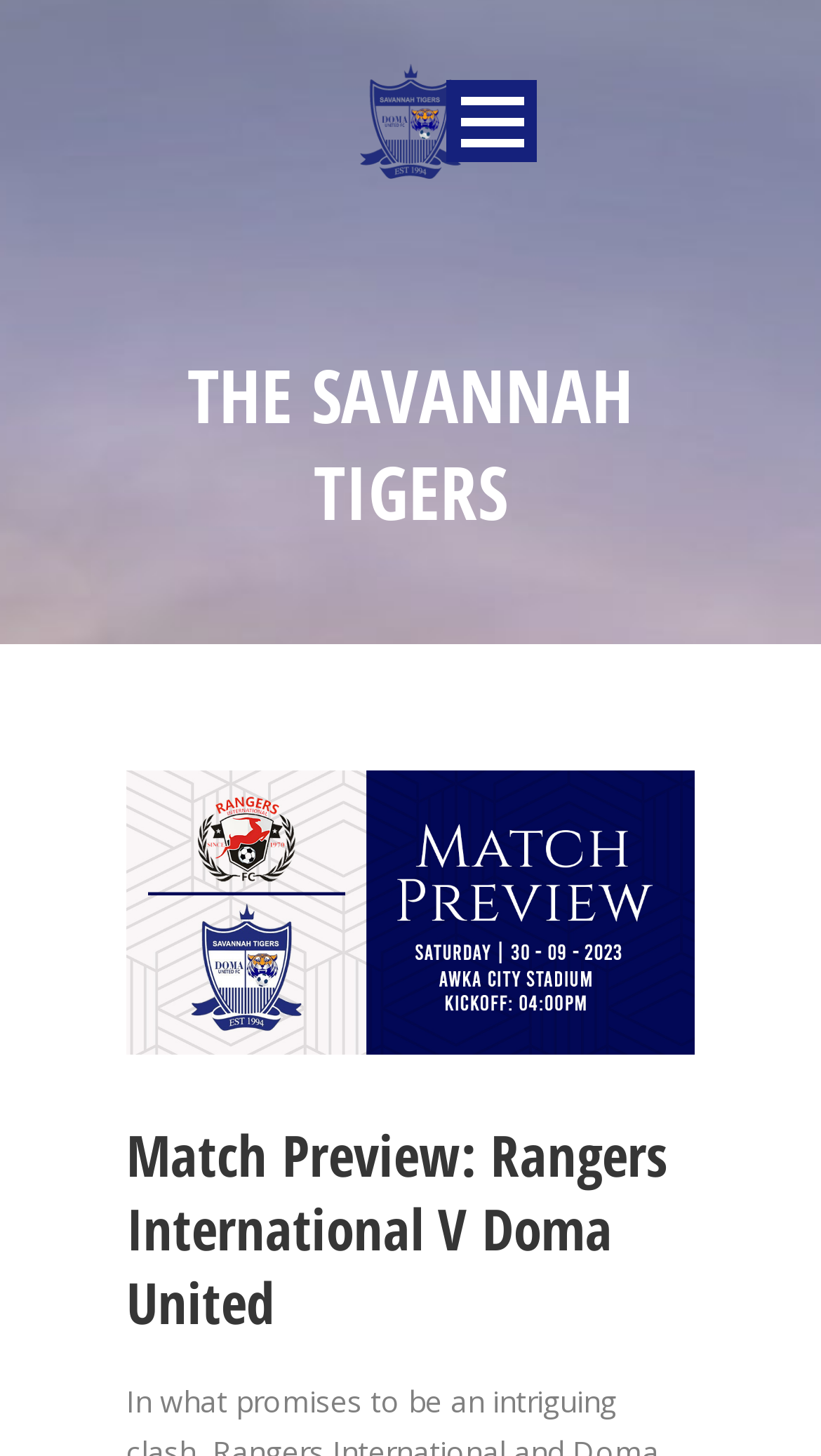Determine the bounding box coordinates for the HTML element mentioned in the following description: "parent_node: Open Menu". The coordinates should be a list of four floats ranging from 0 to 1, represented as [left, top, right, bottom].

[0.438, 0.067, 0.562, 0.094]